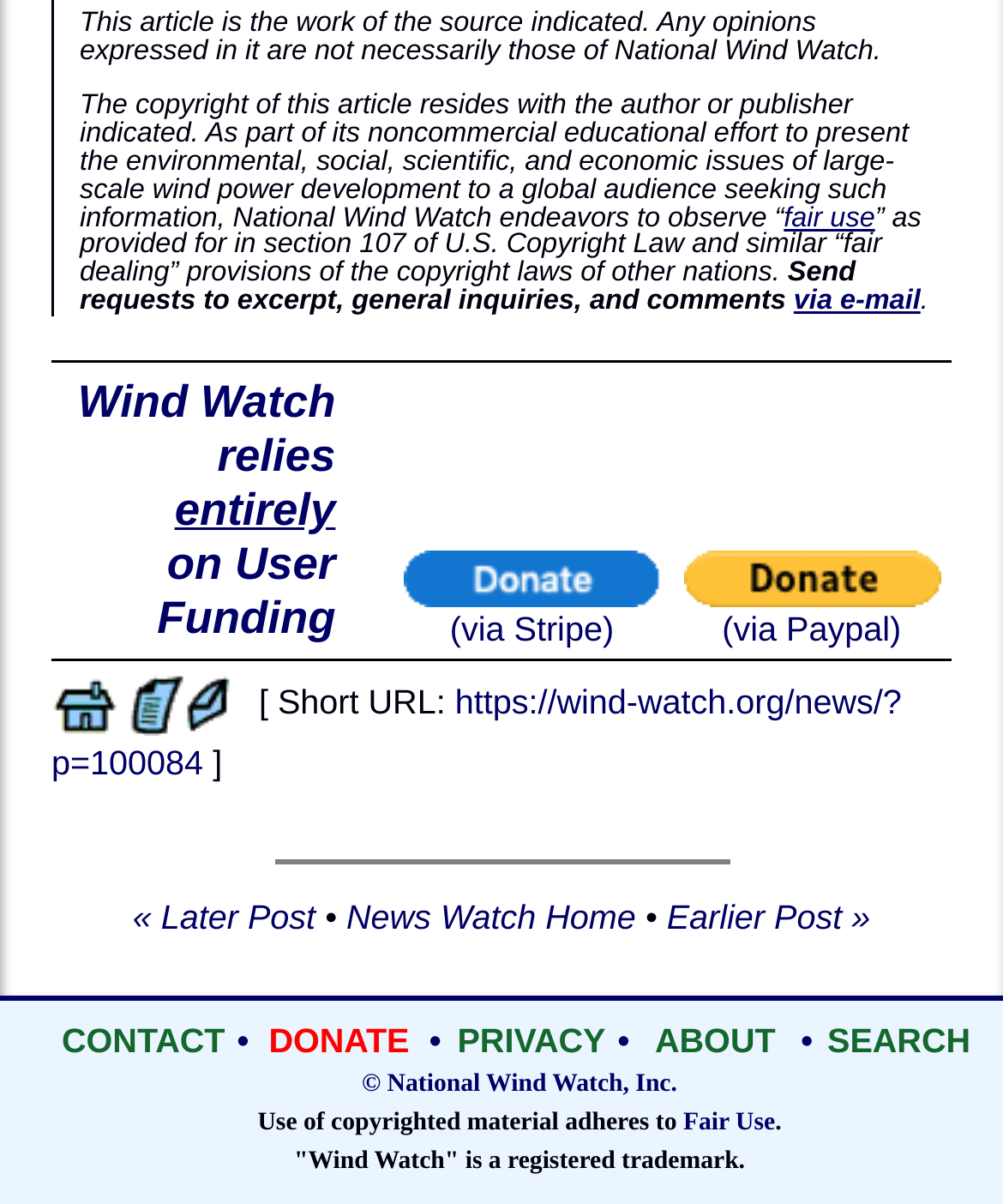What is the navigation menu at the bottom of the webpage?
Carefully analyze the image and provide a thorough answer to the question.

The webpage has a layout table at the bottom with links to different sections, including CONTACT, DONATE, PRIVACY, ABOUT, and SEARCH, which suggests that these are the main navigation options available to users.